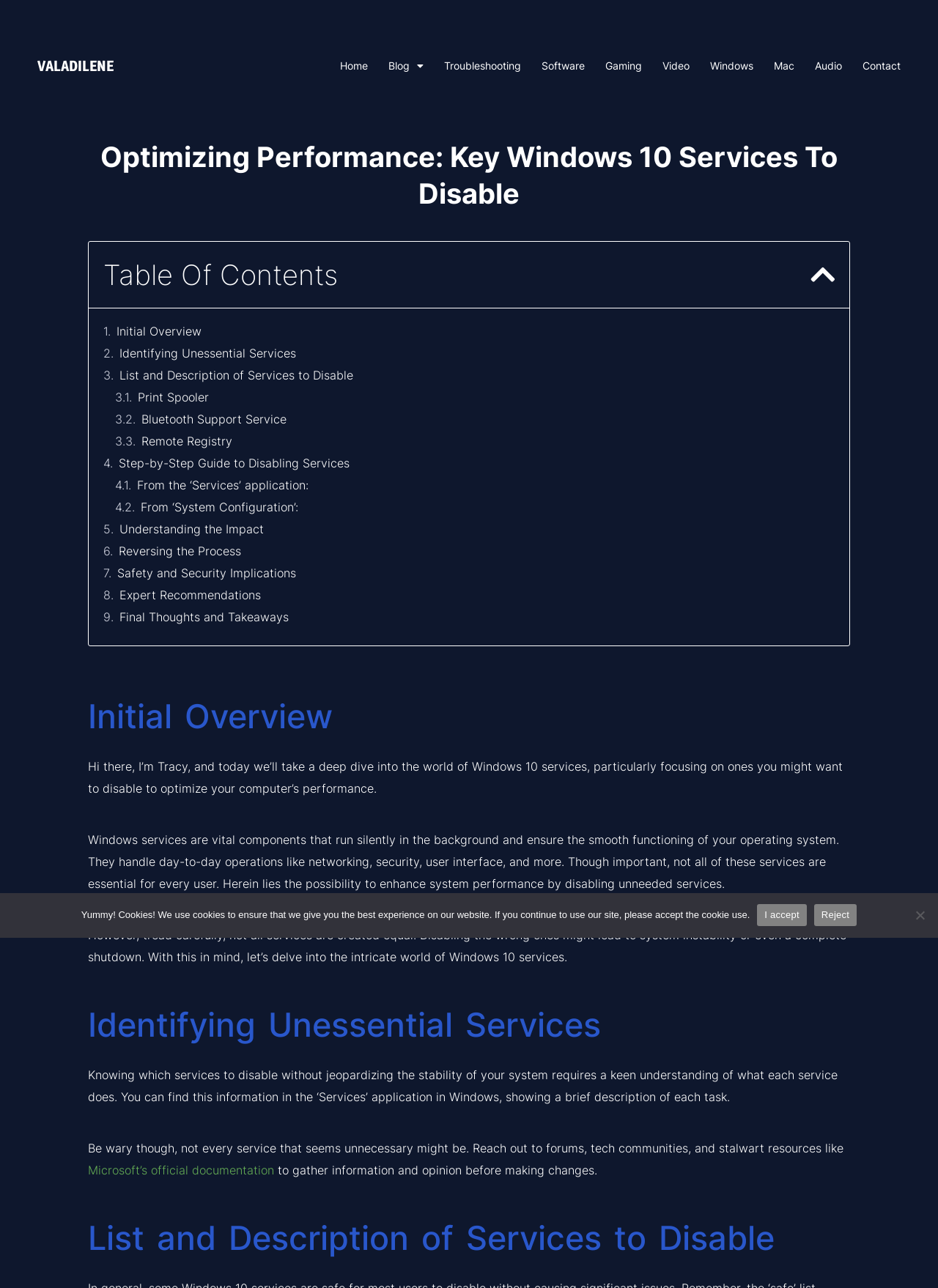Please identify the bounding box coordinates of the area that needs to be clicked to fulfill the following instruction: "Click on the 'Home' link."

[0.362, 0.039, 0.392, 0.063]